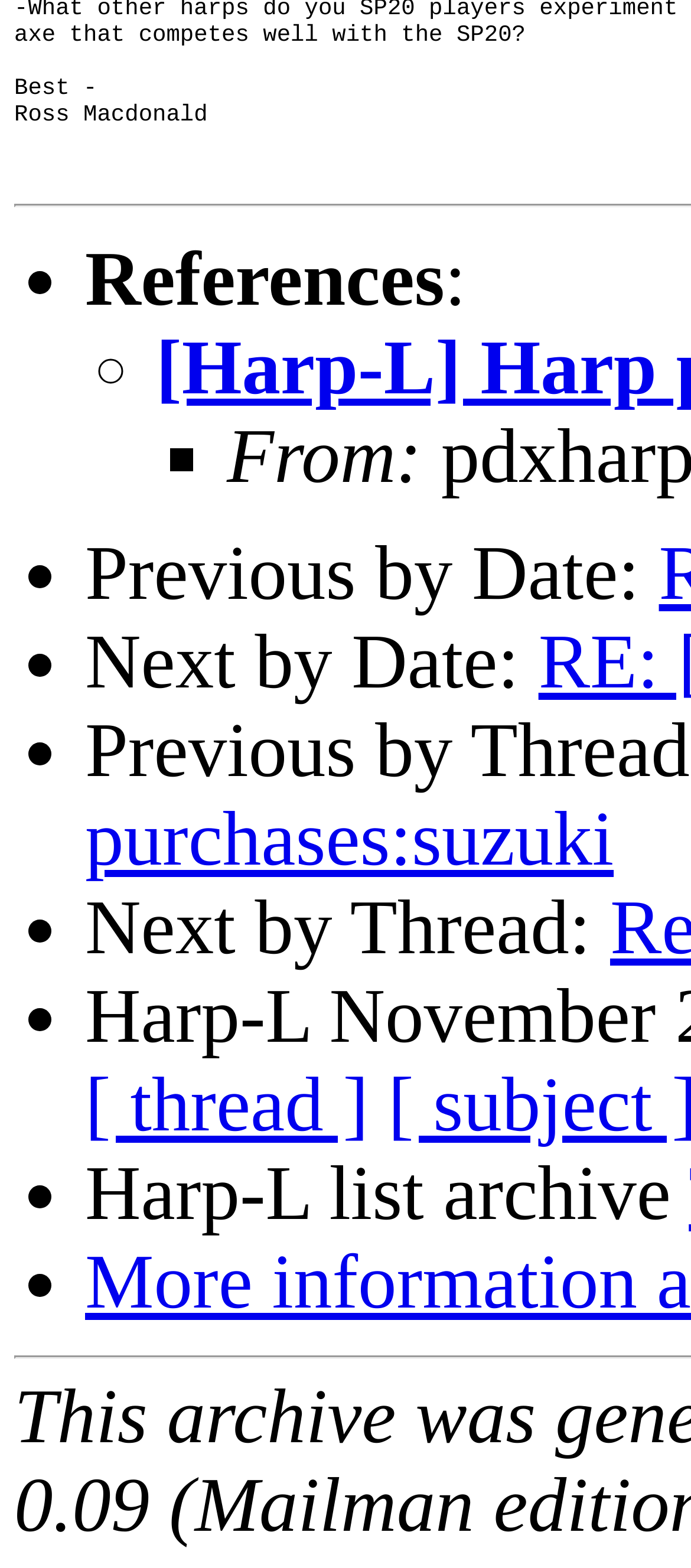Please provide a brief answer to the question using only one word or phrase: 
What is the last text element on the webpage?

Harp-L list archive